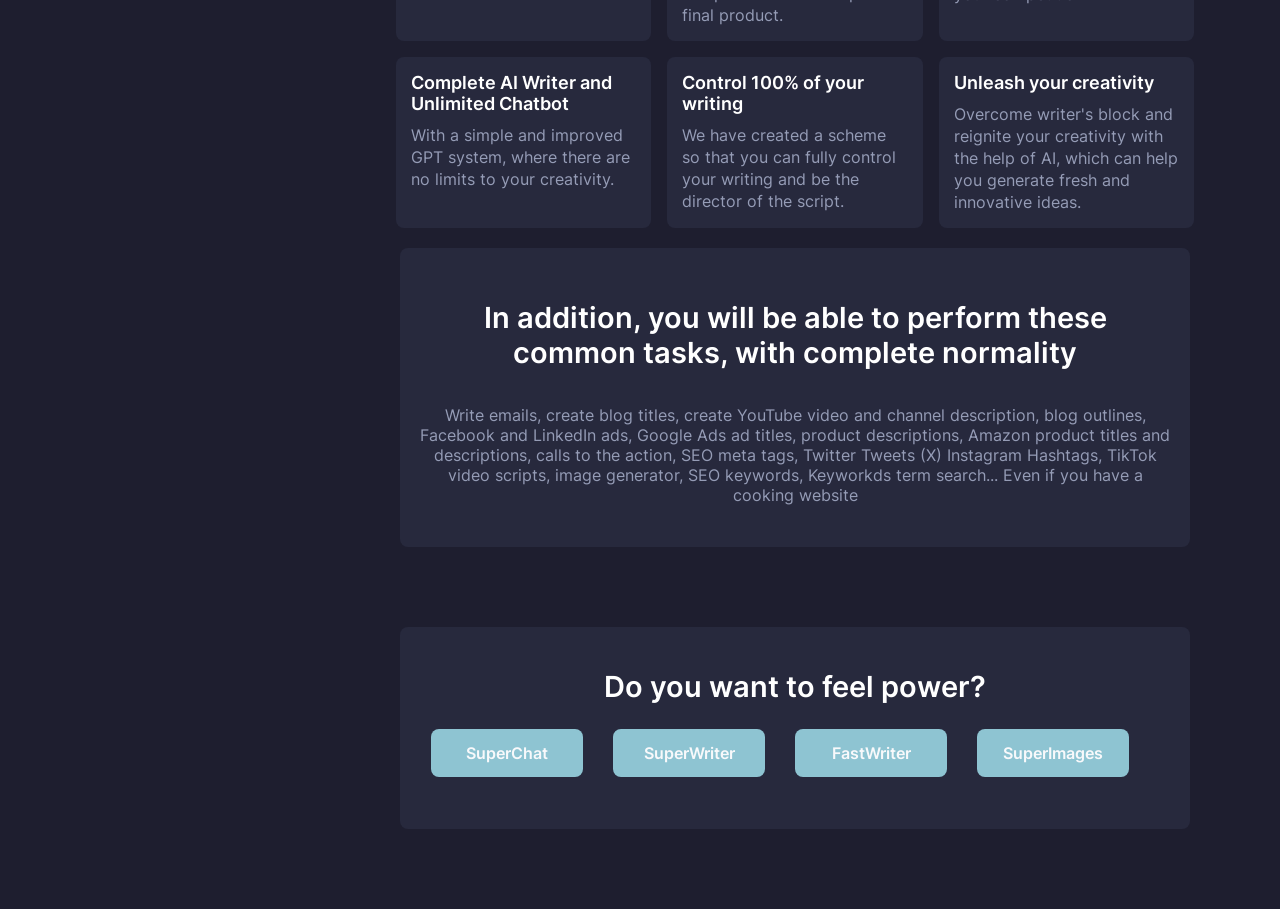What is the first task mentioned on the webpage?
Your answer should be a single word or phrase derived from the screenshot.

Write emails